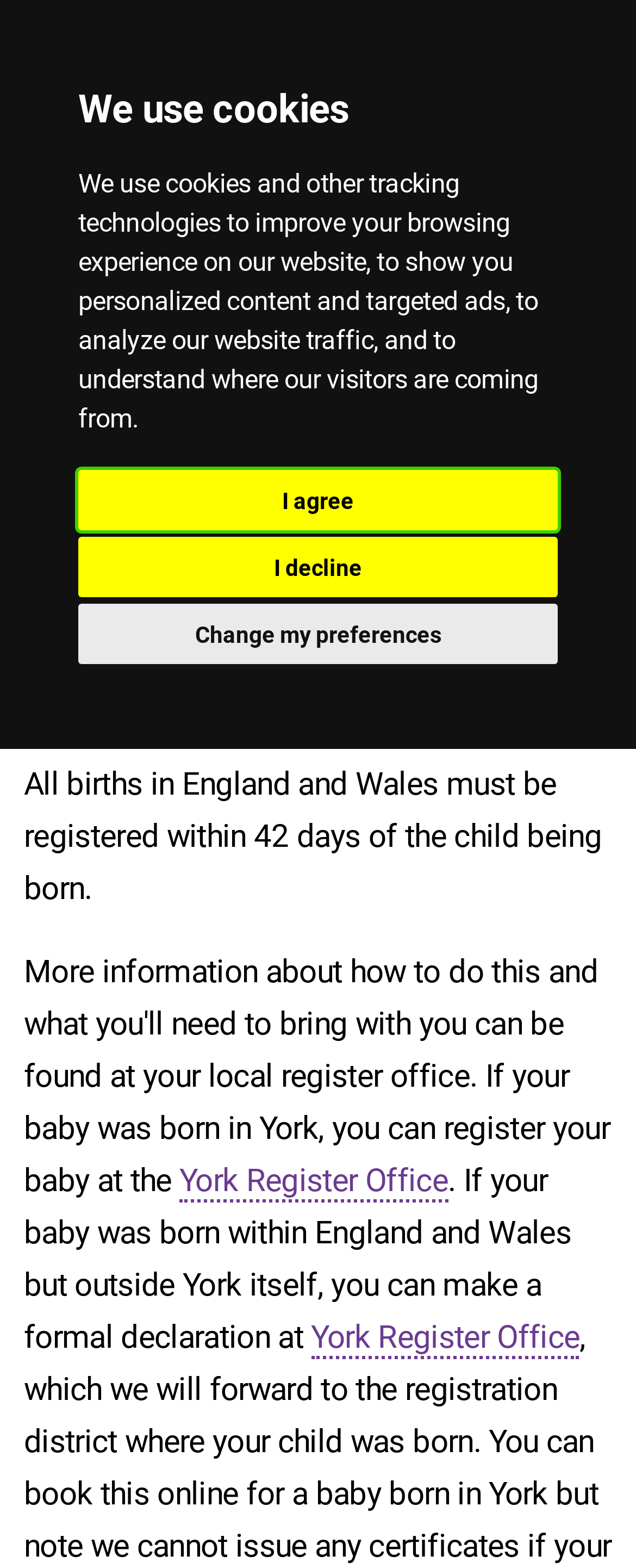What is the purpose of the 'Launch Recite Me' button?
Based on the image, respond with a single word or phrase.

Accessibility and Language Support